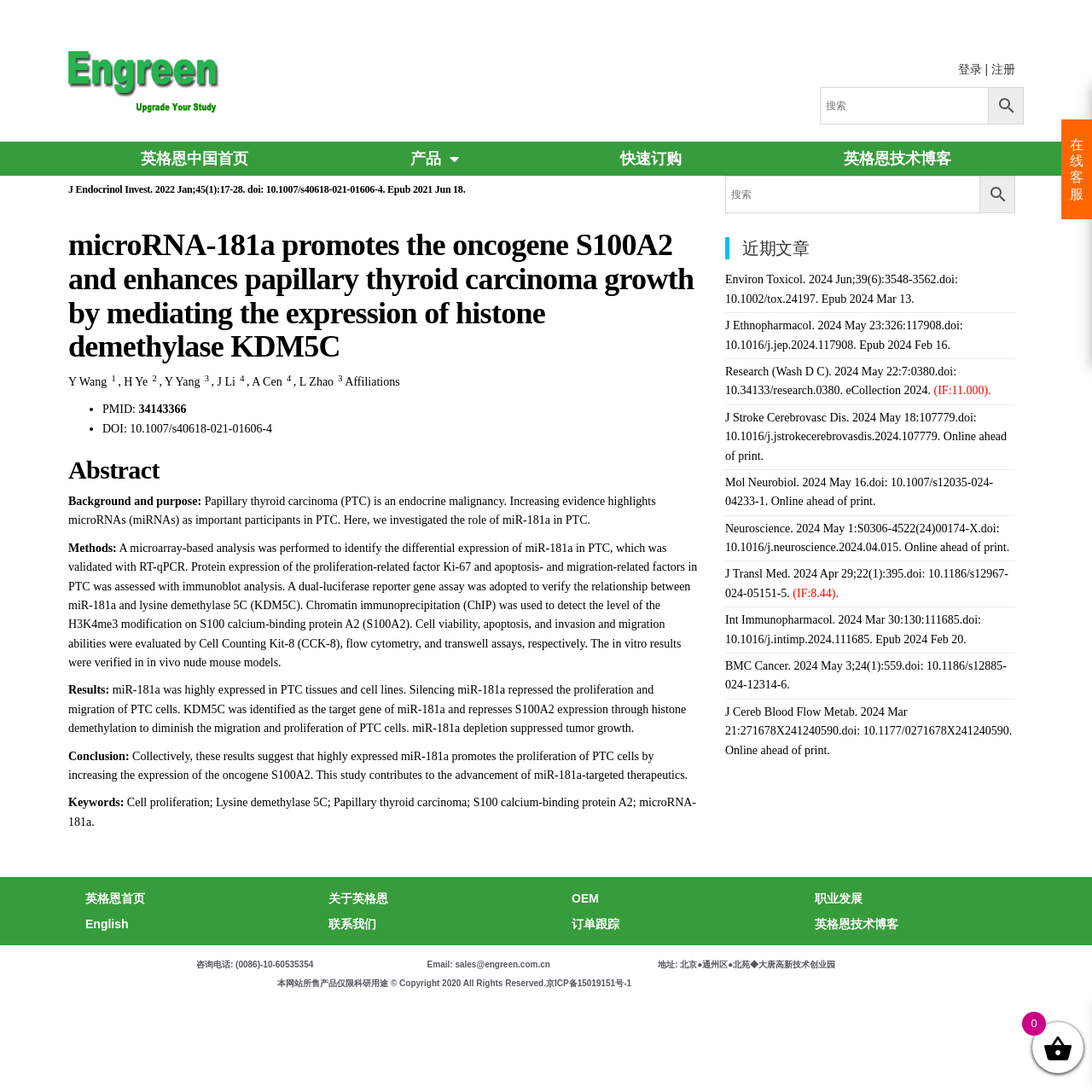Reply to the question below using a single word or brief phrase:
What is the method used to assess protein expression?

Immunoblot analysis